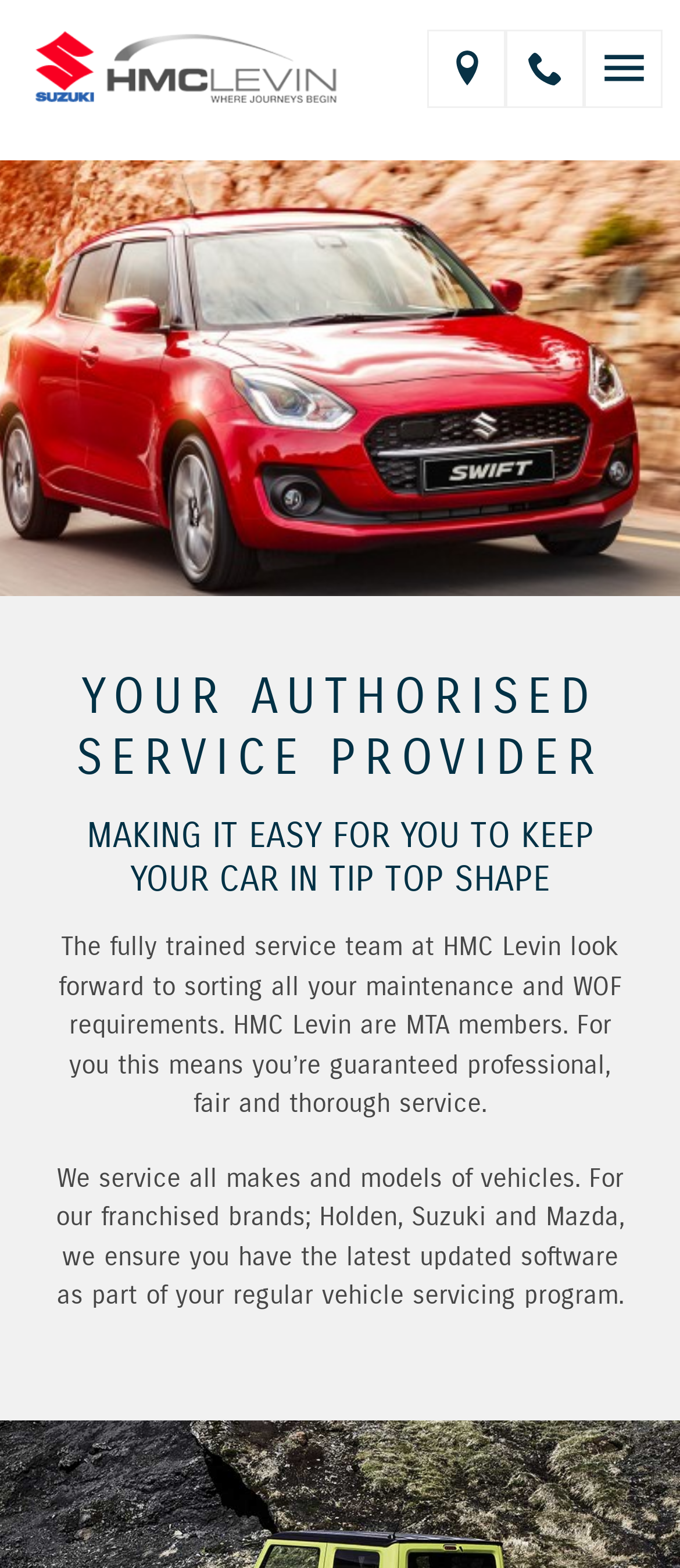What is the name of the service provider?
Answer briefly with a single word or phrase based on the image.

HMC Levin Suzuki